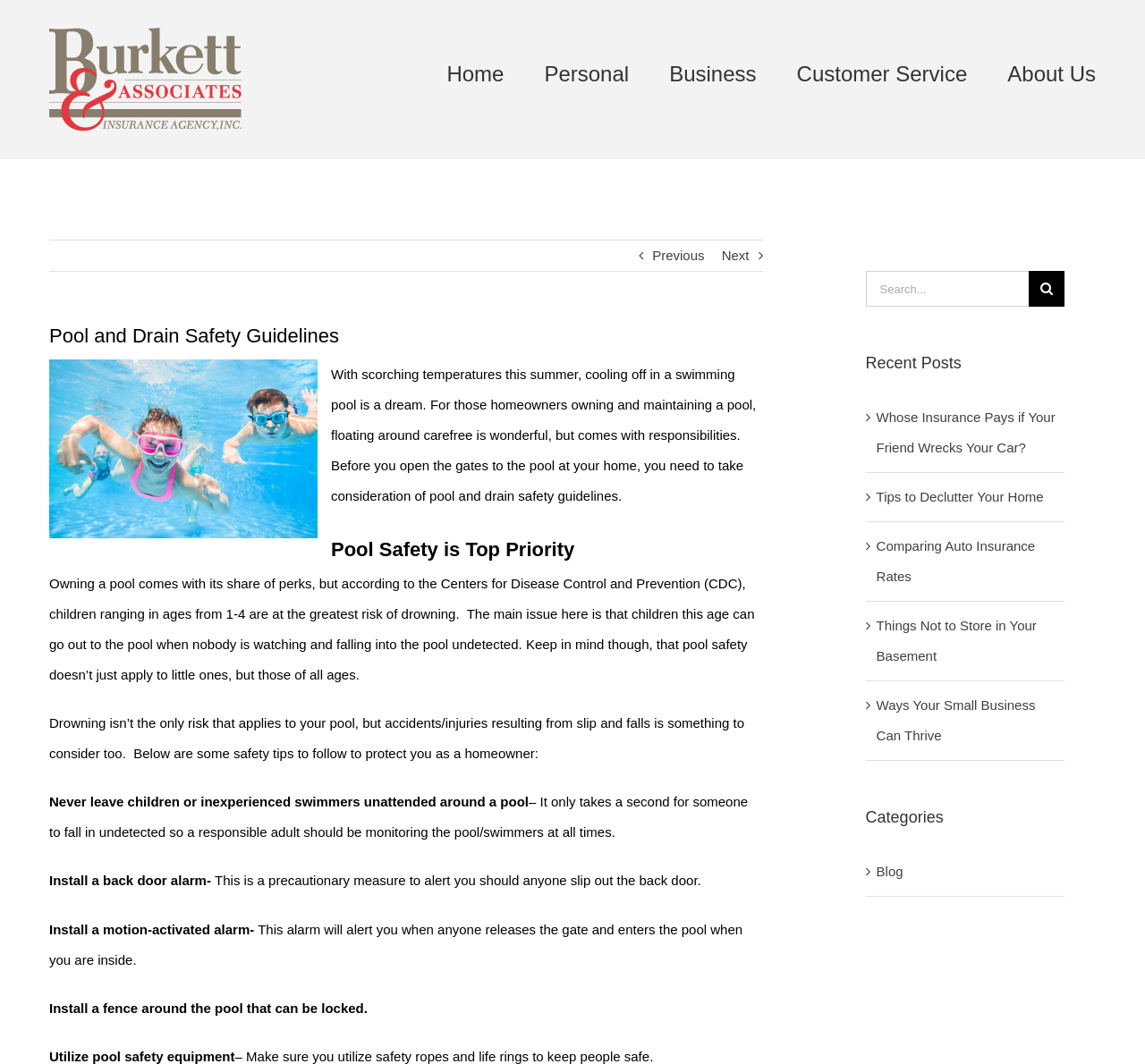Identify the bounding box for the given UI element using the description provided. Coordinates should be in the format (top-left x, top-left y, bottom-right x, bottom-right y) and must be between 0 and 1. Here is the description: Tips to Declutter Your Home

[0.765, 0.46, 0.911, 0.474]